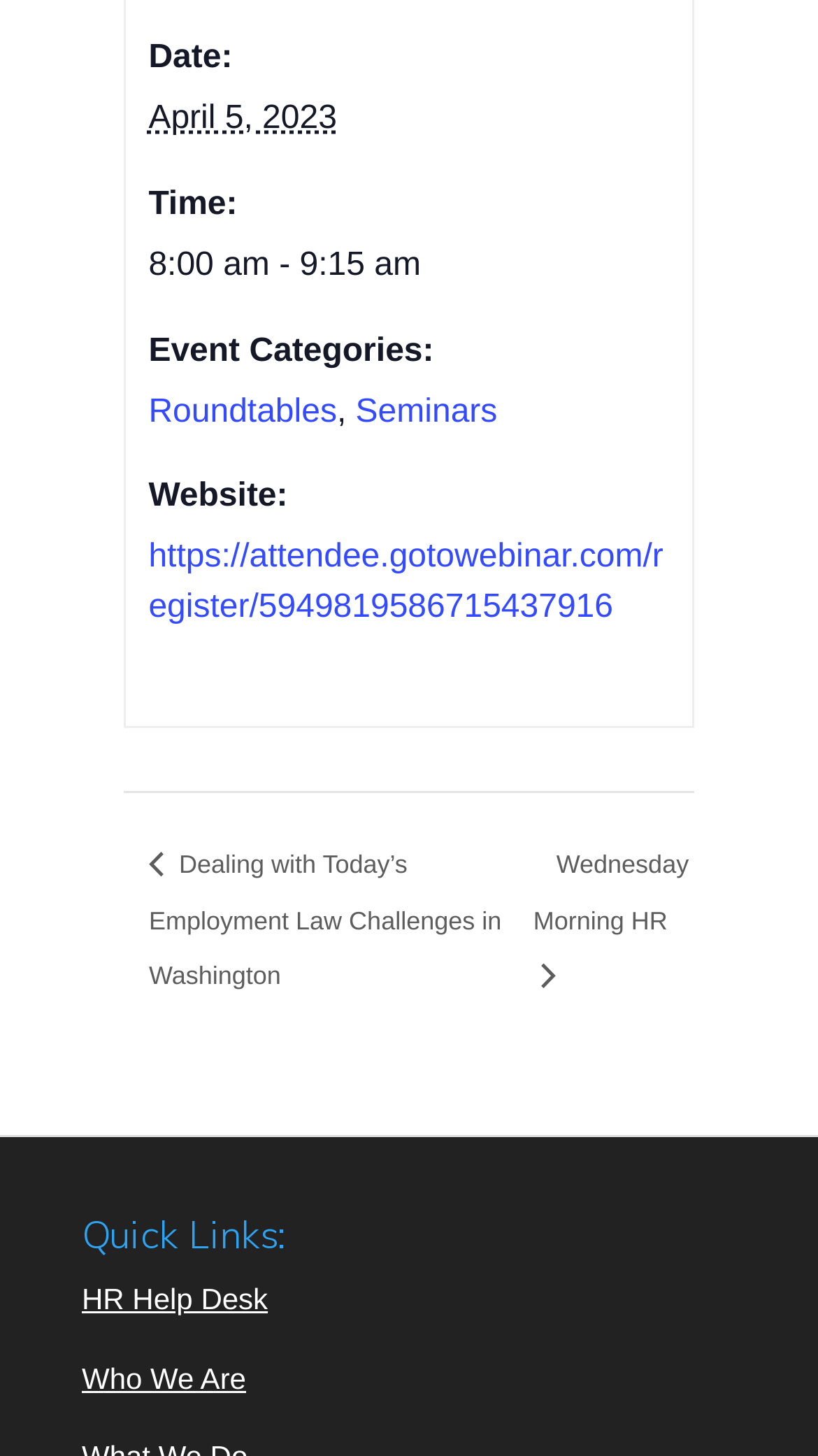What are the event categories? Please answer the question using a single word or phrase based on the image.

Roundtables, Seminars